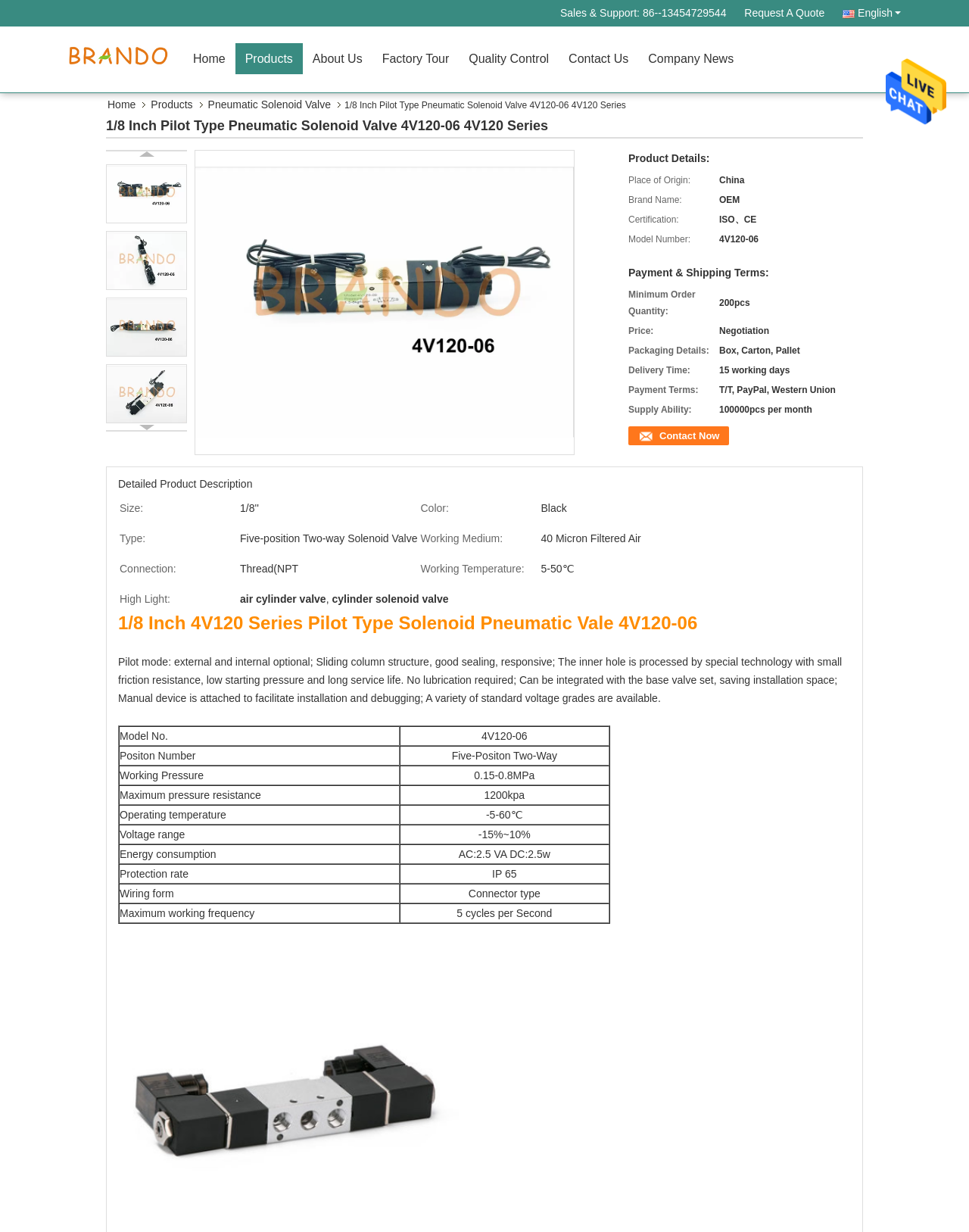Generate the title text from the webpage.

1/8 Inch Pilot Type Pneumatic Solenoid Valve 4V120-06 4V120 Series